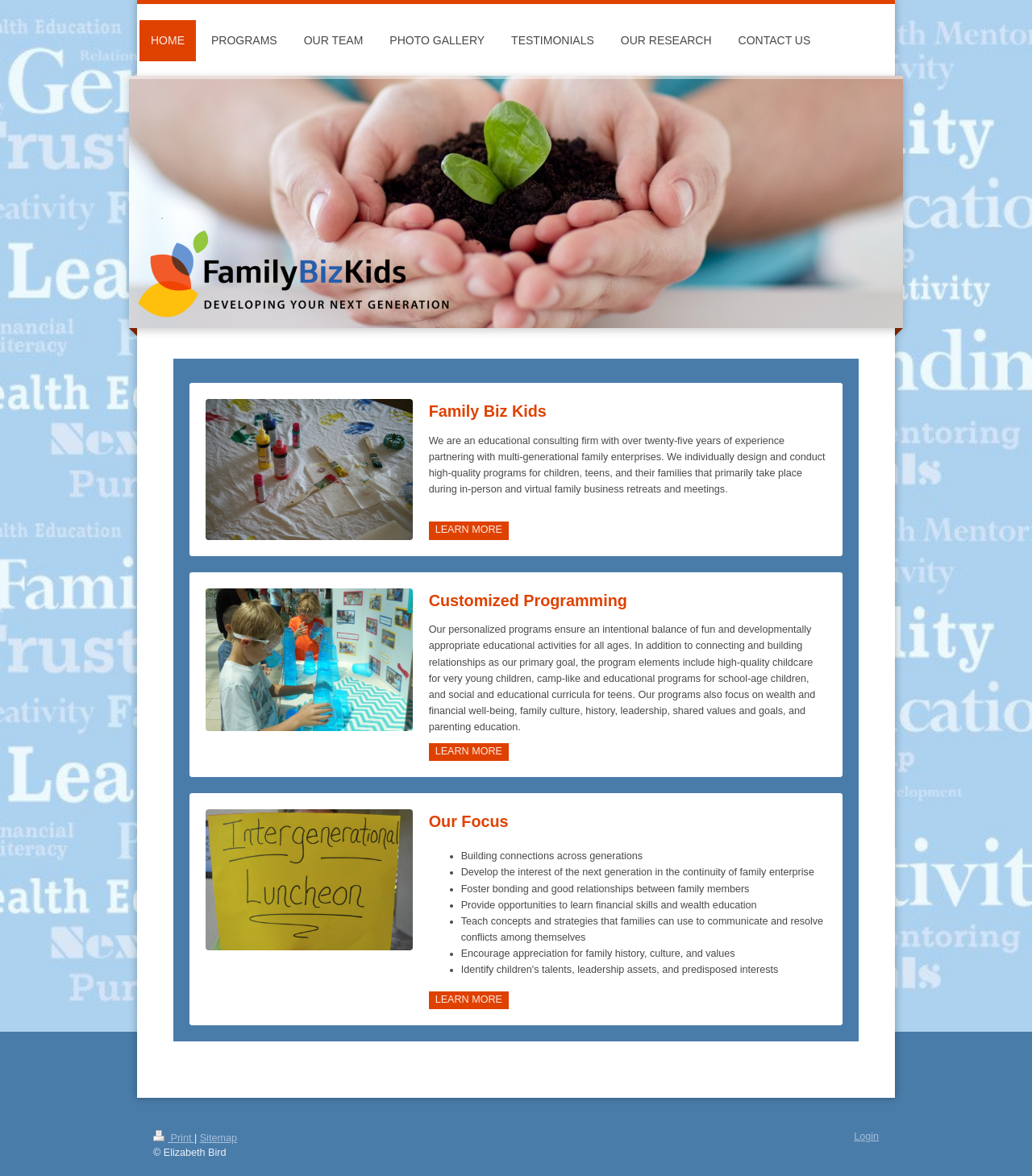What is the purpose of the 'LEARN MORE' links?
Please answer using one word or phrase, based on the screenshot.

To learn more about programs